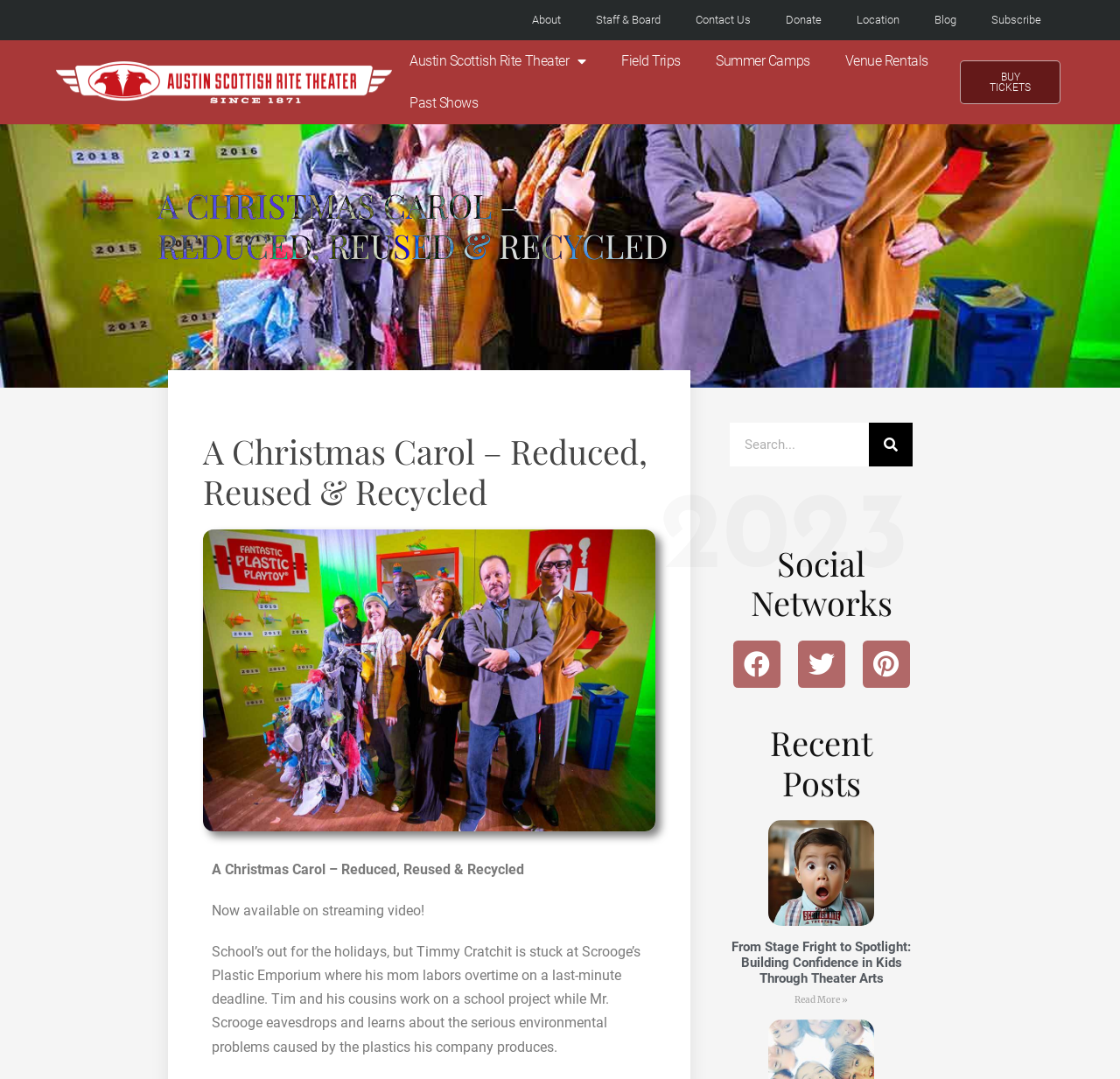Provide a brief response to the question using a single word or phrase: 
What is the theme of the show?

A Christmas Carol